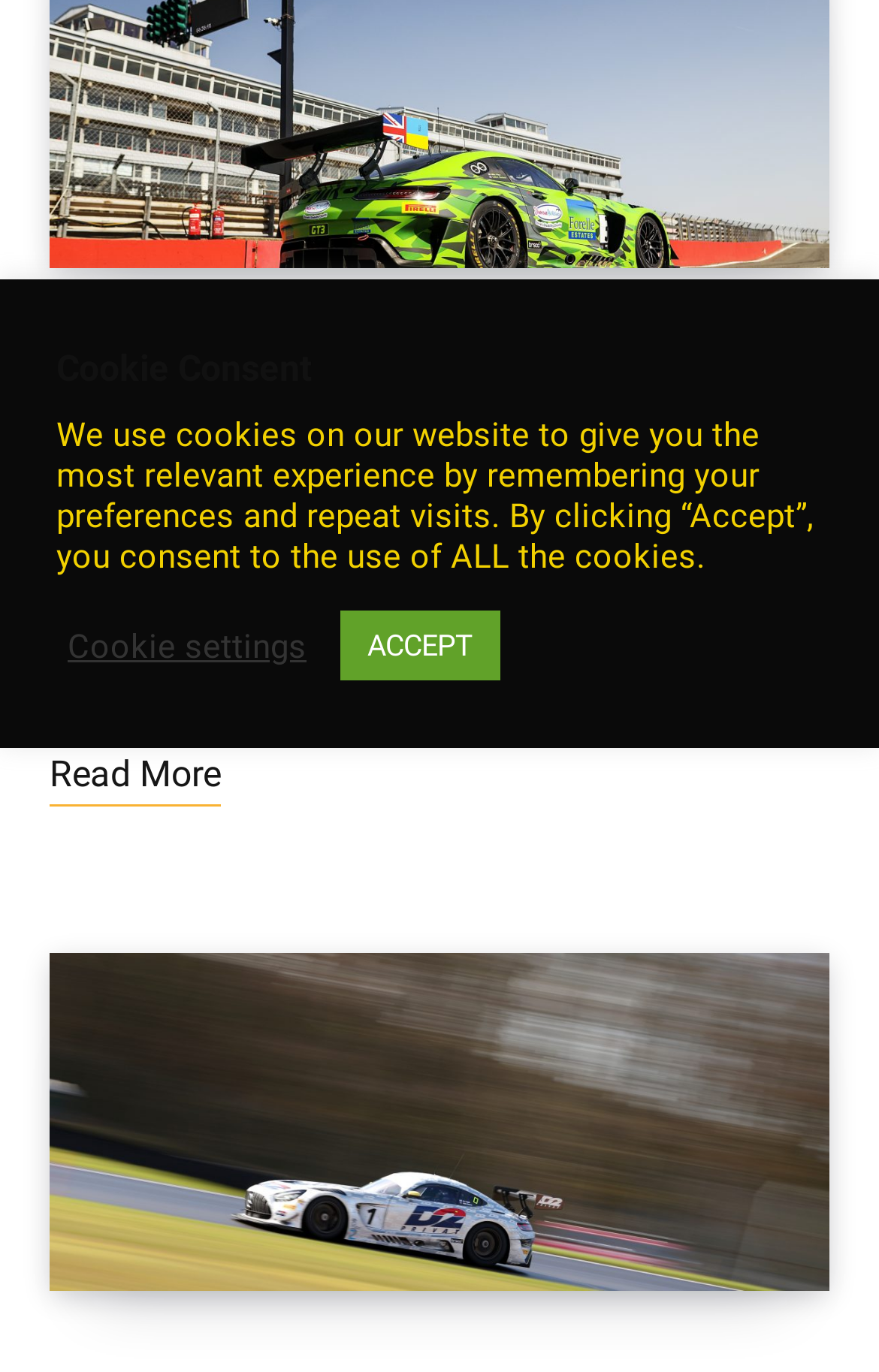Refer to the element description ACCEPT and identify the corresponding bounding box in the screenshot. Format the coordinates as (top-left x, top-left y, bottom-right x, bottom-right y) with values in the range of 0 to 1.

[0.387, 0.445, 0.569, 0.496]